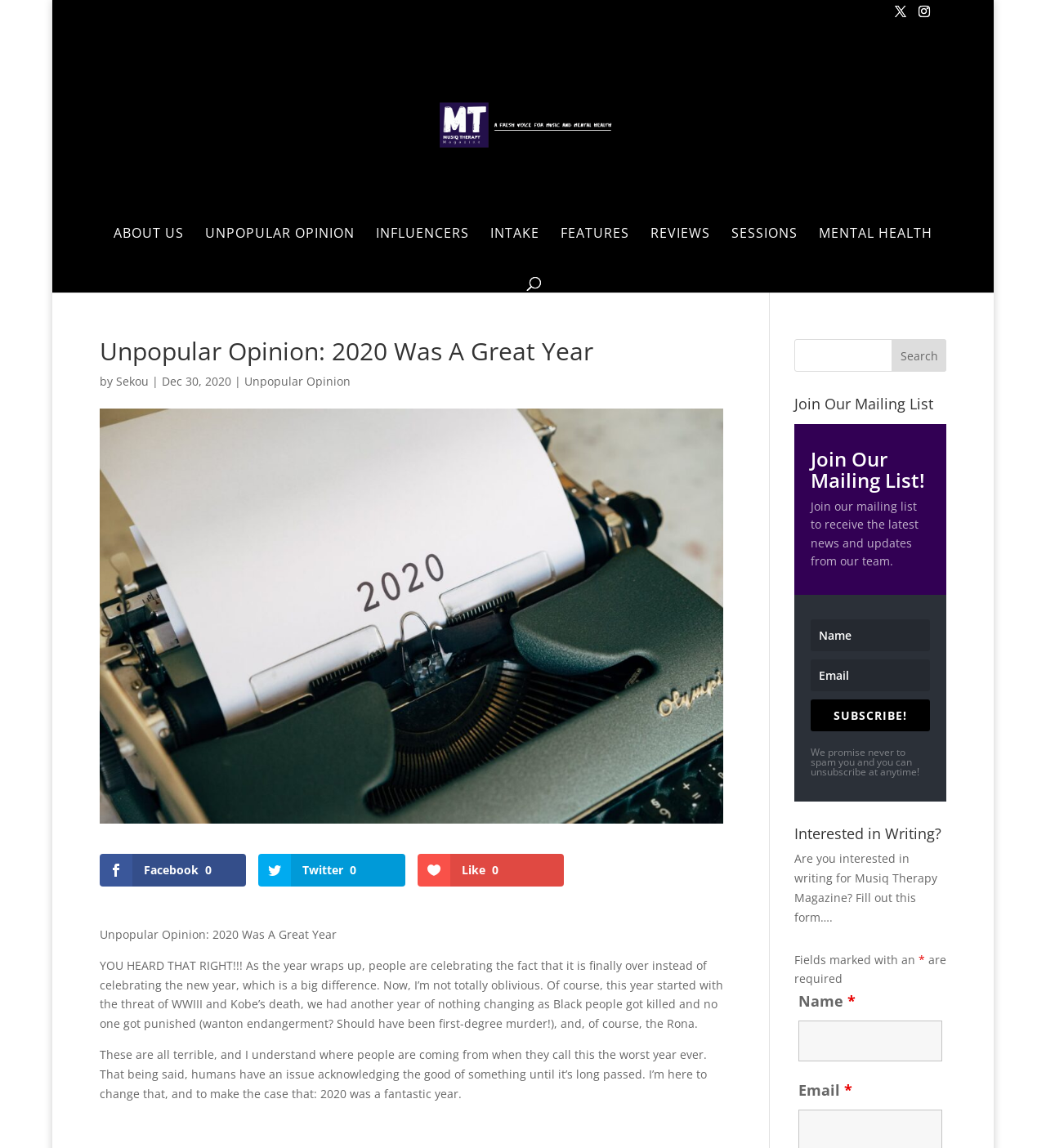How many textboxes are present in the 'Join Our Mailing List' section?
Please provide a detailed and thorough answer to the question.

I counted the number of textboxes by looking at the 'Join Our Mailing List' section, which is located at the bottom-right corner of the webpage. There are two textboxes, one for 'Name' and one for 'Email', which are required to subscribe to the mailing list.